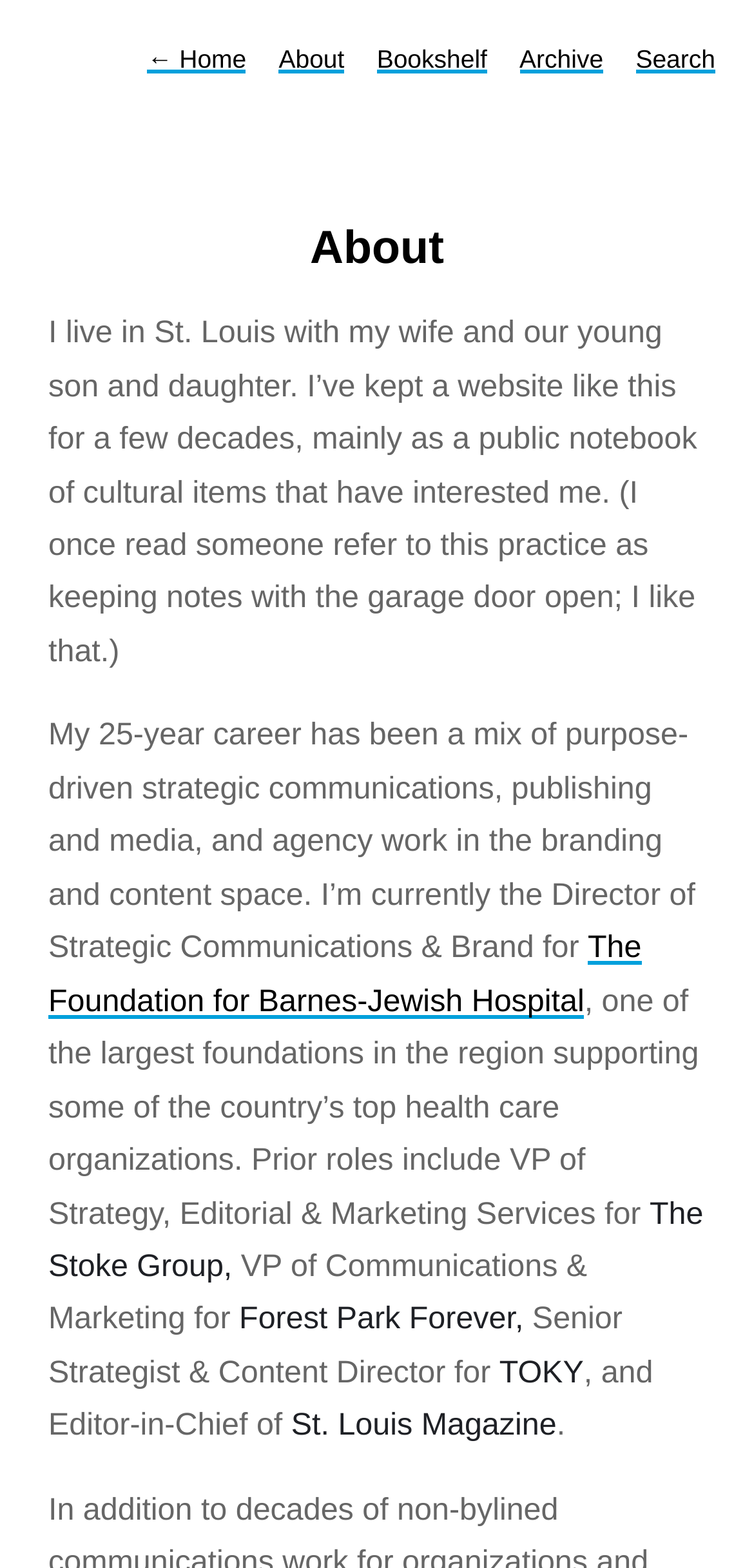Provide your answer in one word or a succinct phrase for the question: 
Where does Stephen Schenkenberg live?

St. Louis